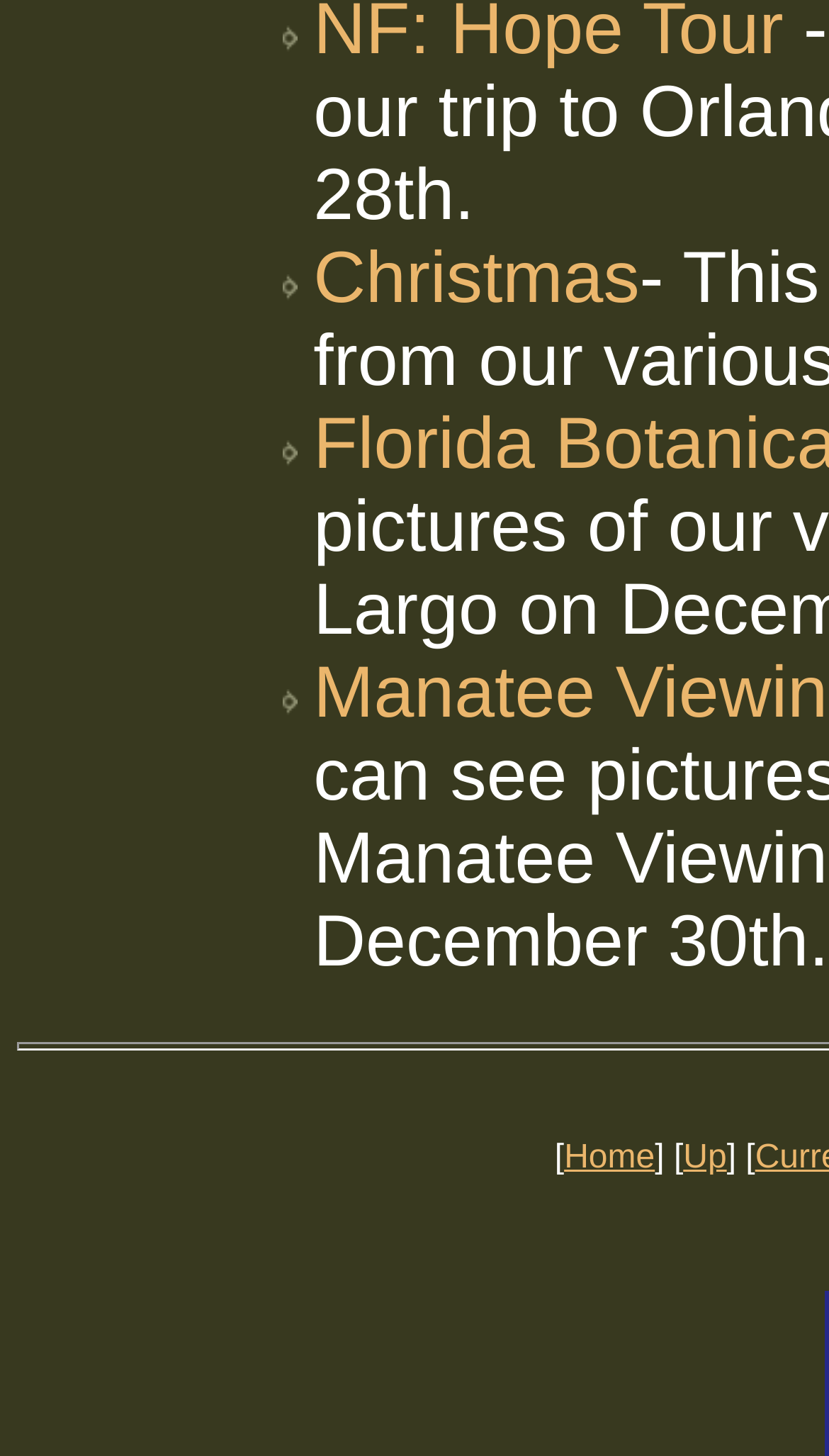Respond to the following question using a concise word or phrase: 
Is there a link with the text 'Home'?

Yes